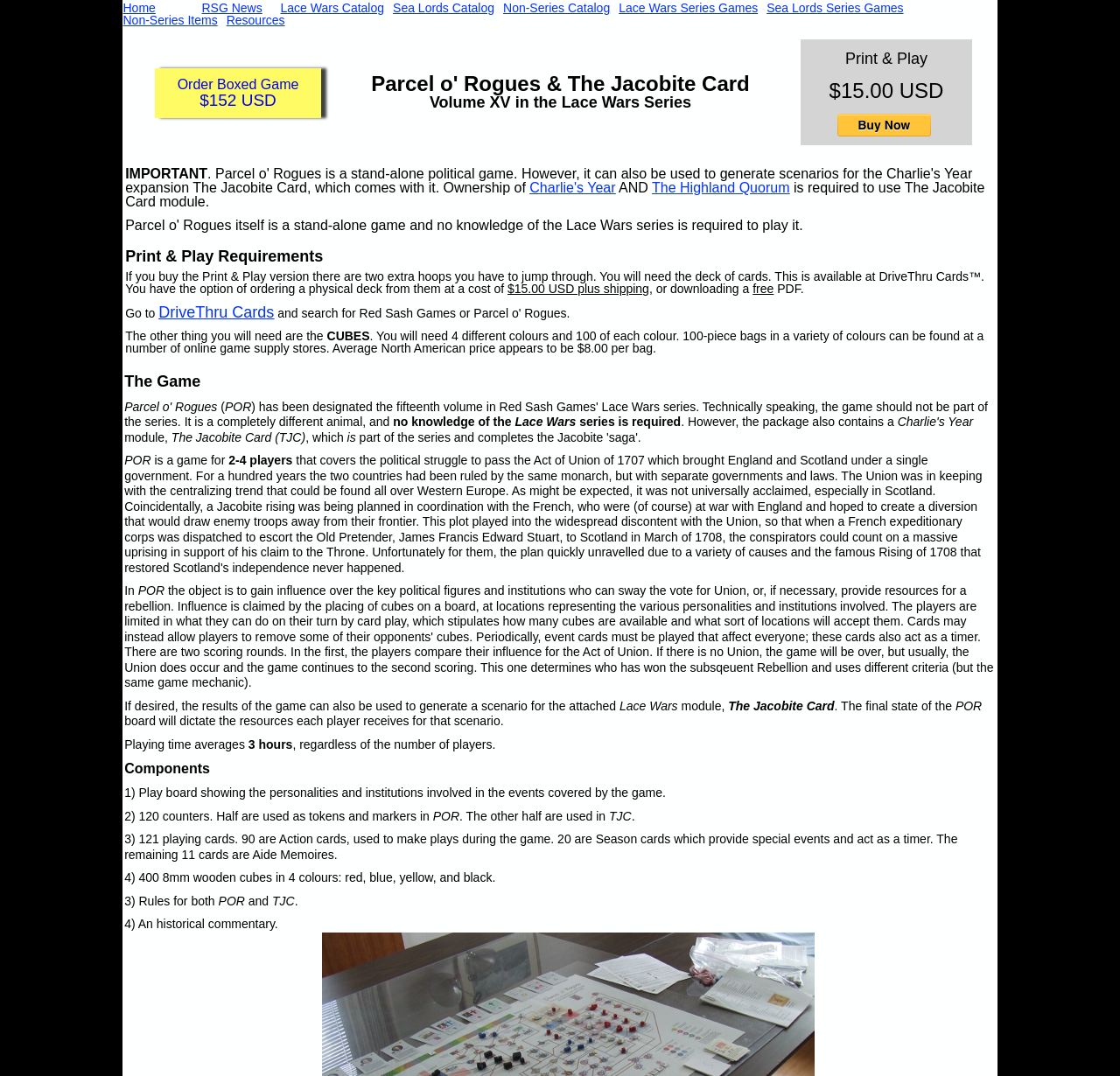Please determine the bounding box coordinates of the section I need to click to accomplish this instruction: "Go to 'Home' page".

[0.11, 0.002, 0.172, 0.013]